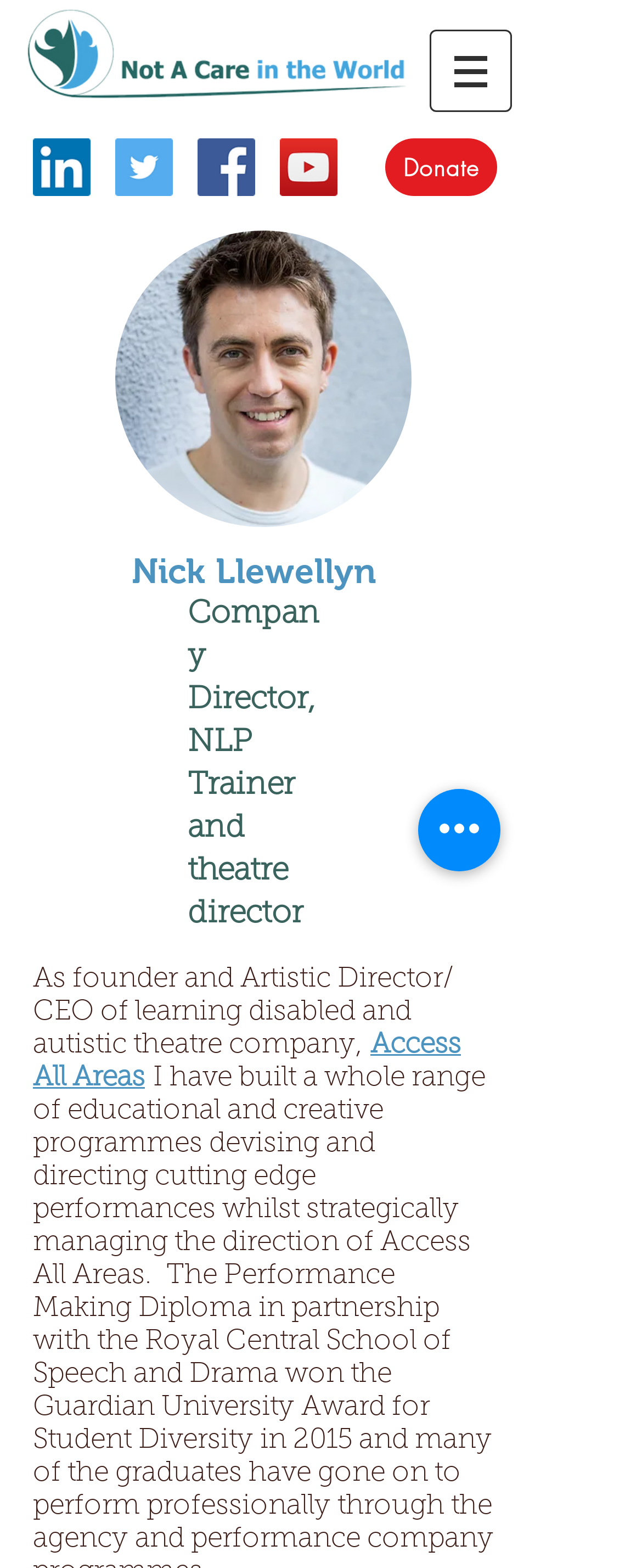Please determine the bounding box coordinates of the element's region to click for the following instruction: "View Nick's profile picture".

[0.179, 0.147, 0.641, 0.336]